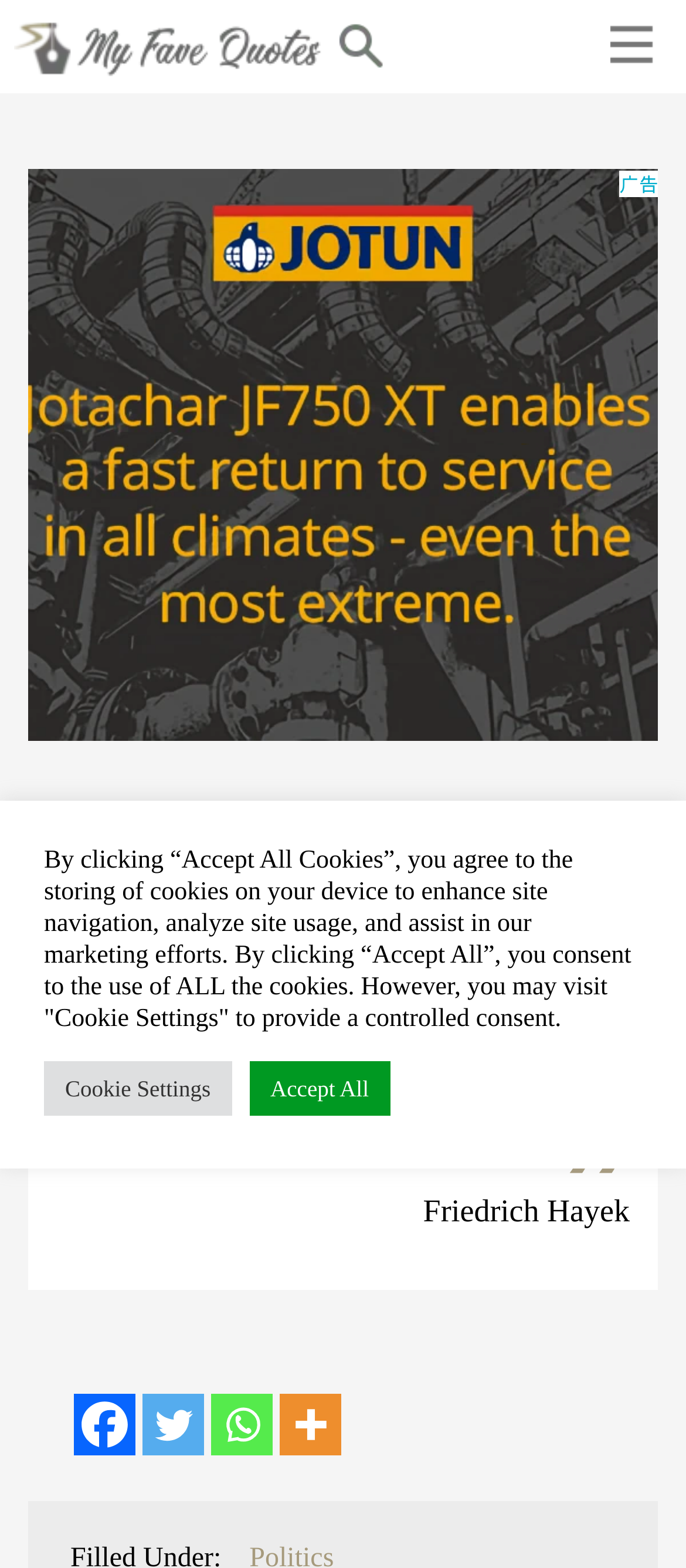What is the quote about?
Use the image to give a comprehensive and detailed response to the question.

The quote is about the Rule of Law, which is mentioned in the StaticText element with the text 'Under the Rule of Law…the individual is free to pursue his personal ends and desires, certain that the powers of government will not be used deliberately to frustrate his efforts.'